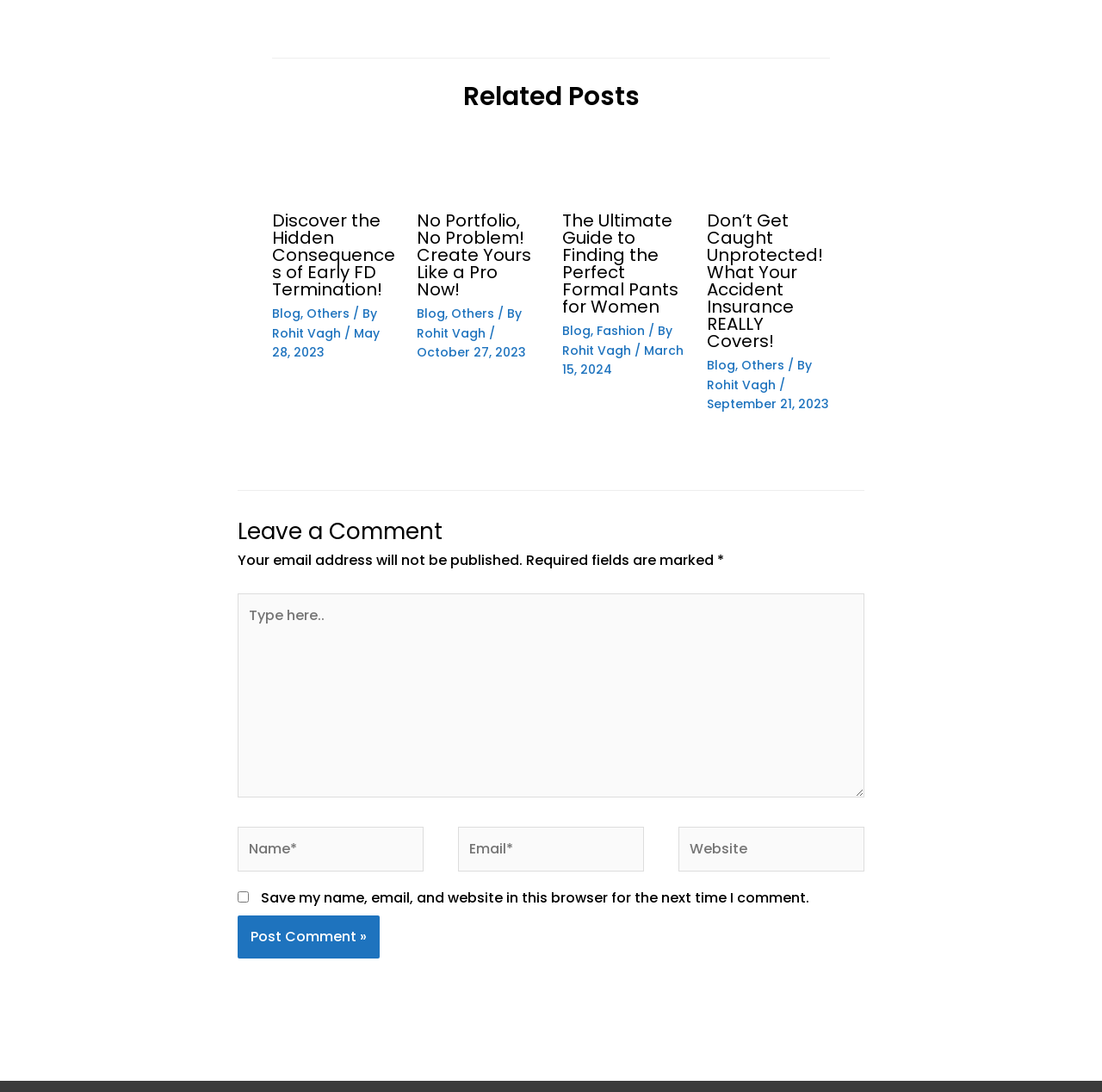Please specify the bounding box coordinates of the clickable region necessary for completing the following instruction: "Type here..". The coordinates must consist of four float numbers between 0 and 1, i.e., [left, top, right, bottom].

[0.216, 0.543, 0.784, 0.73]